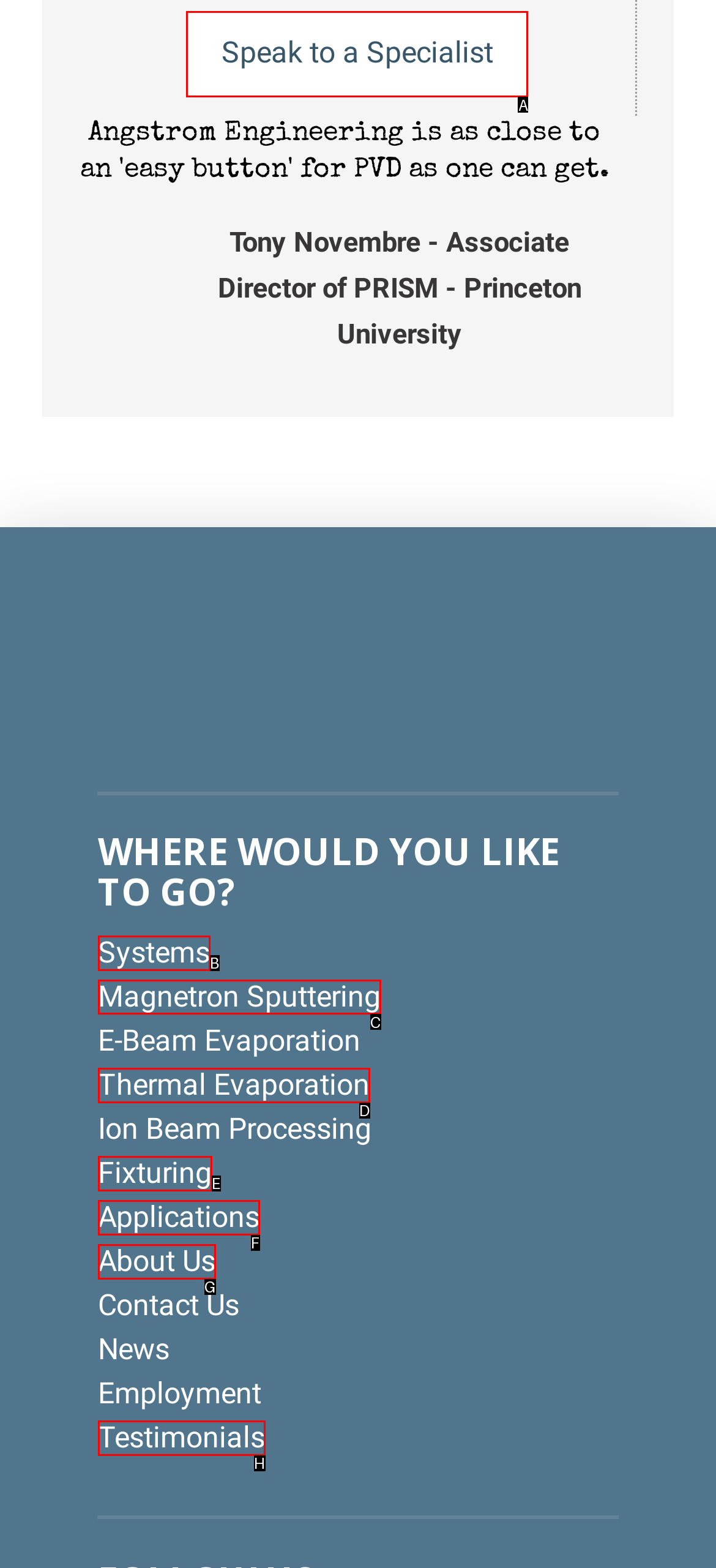Select the appropriate HTML element to click for the following task: Learn about Magnetron Sputtering
Answer with the letter of the selected option from the given choices directly.

C